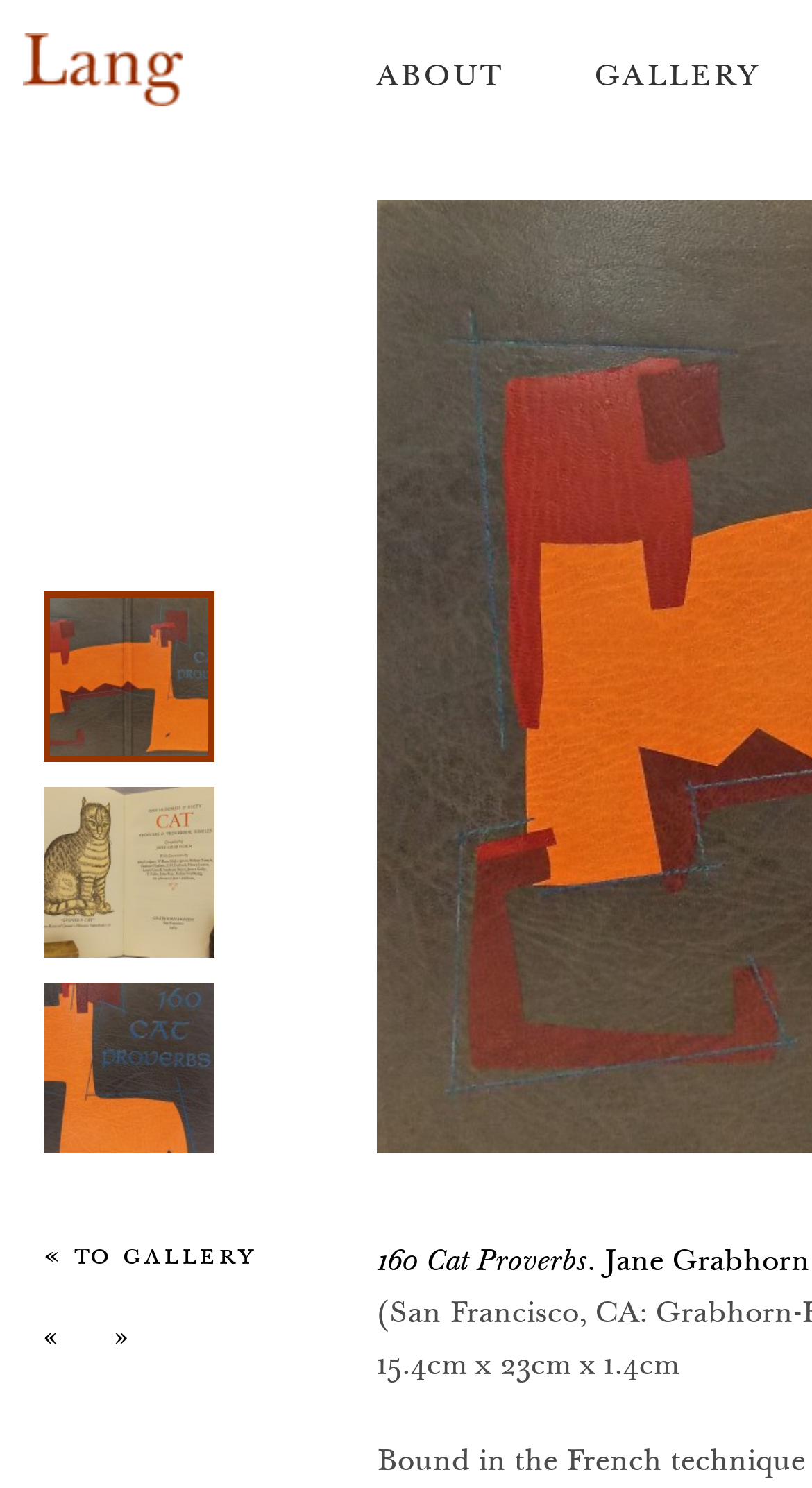What is the size of the item?
Please respond to the question thoroughly and include all relevant details.

Based on the StaticText element with bounding box coordinates [0.464, 0.904, 0.836, 0.932], the size of the item is mentioned as 15.4cm x 23cm x 1.4cm.